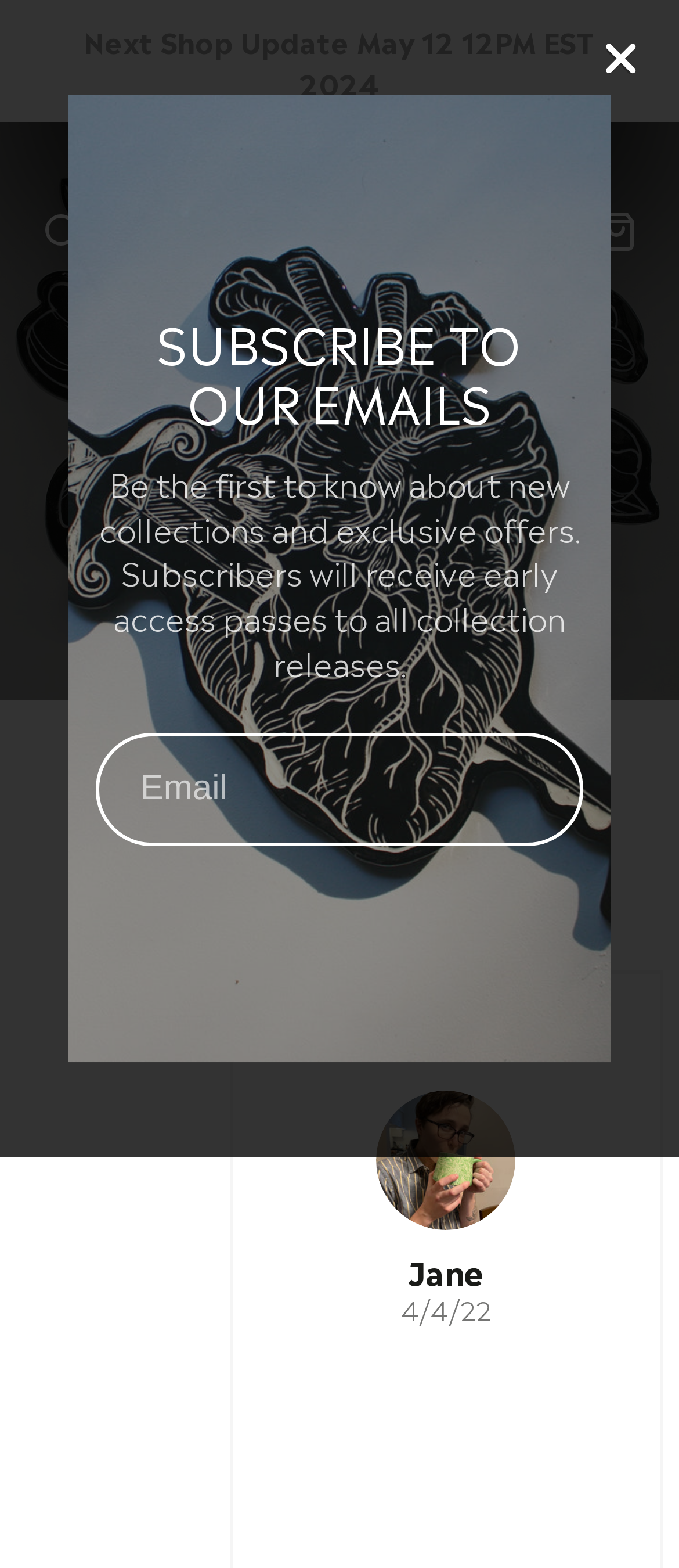Find the bounding box coordinates of the area that needs to be clicked in order to achieve the following instruction: "Enter email address". The coordinates should be specified as four float numbers between 0 and 1, i.e., [left, top, right, bottom].

[0.166, 0.478, 0.896, 0.528]